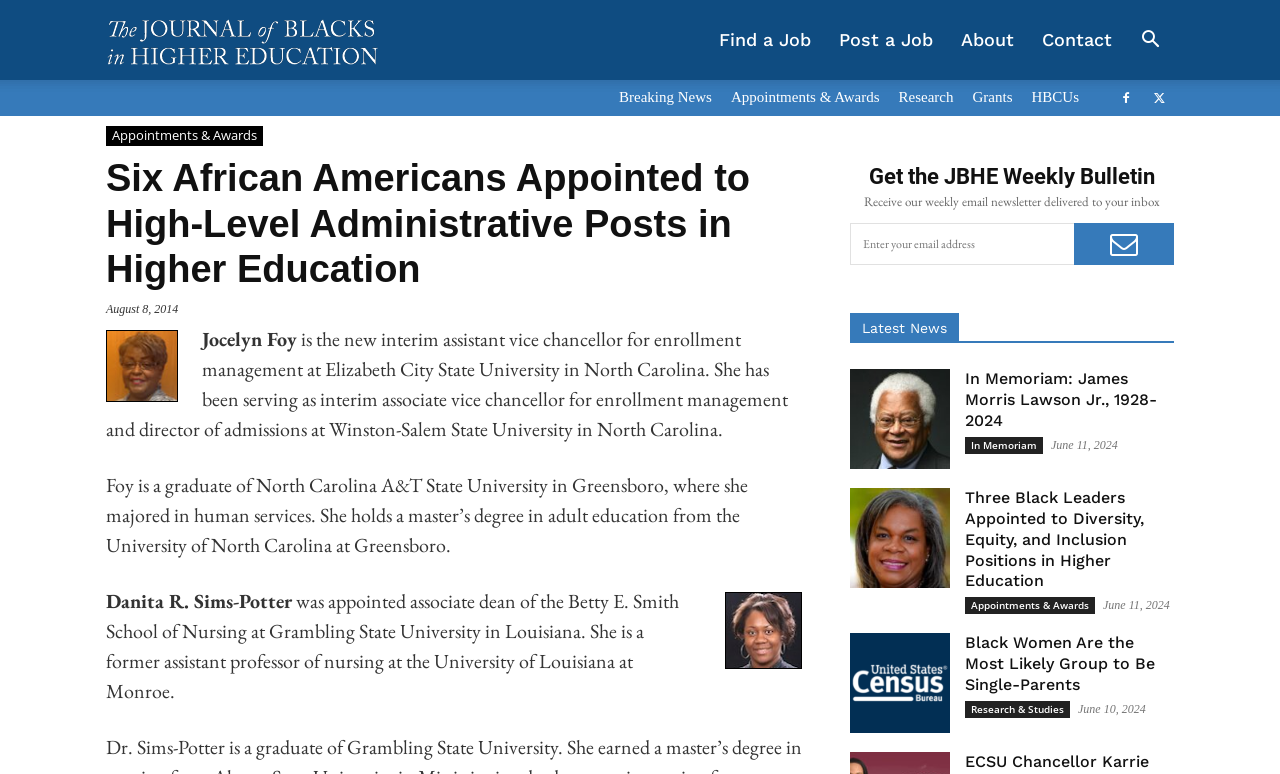What is the topic of the article 'Three Black Leaders Appointed to Diversity, Equity, and Inclusion Positions in Higher Education'?
Answer briefly with a single word or phrase based on the image.

Appointments & Awards